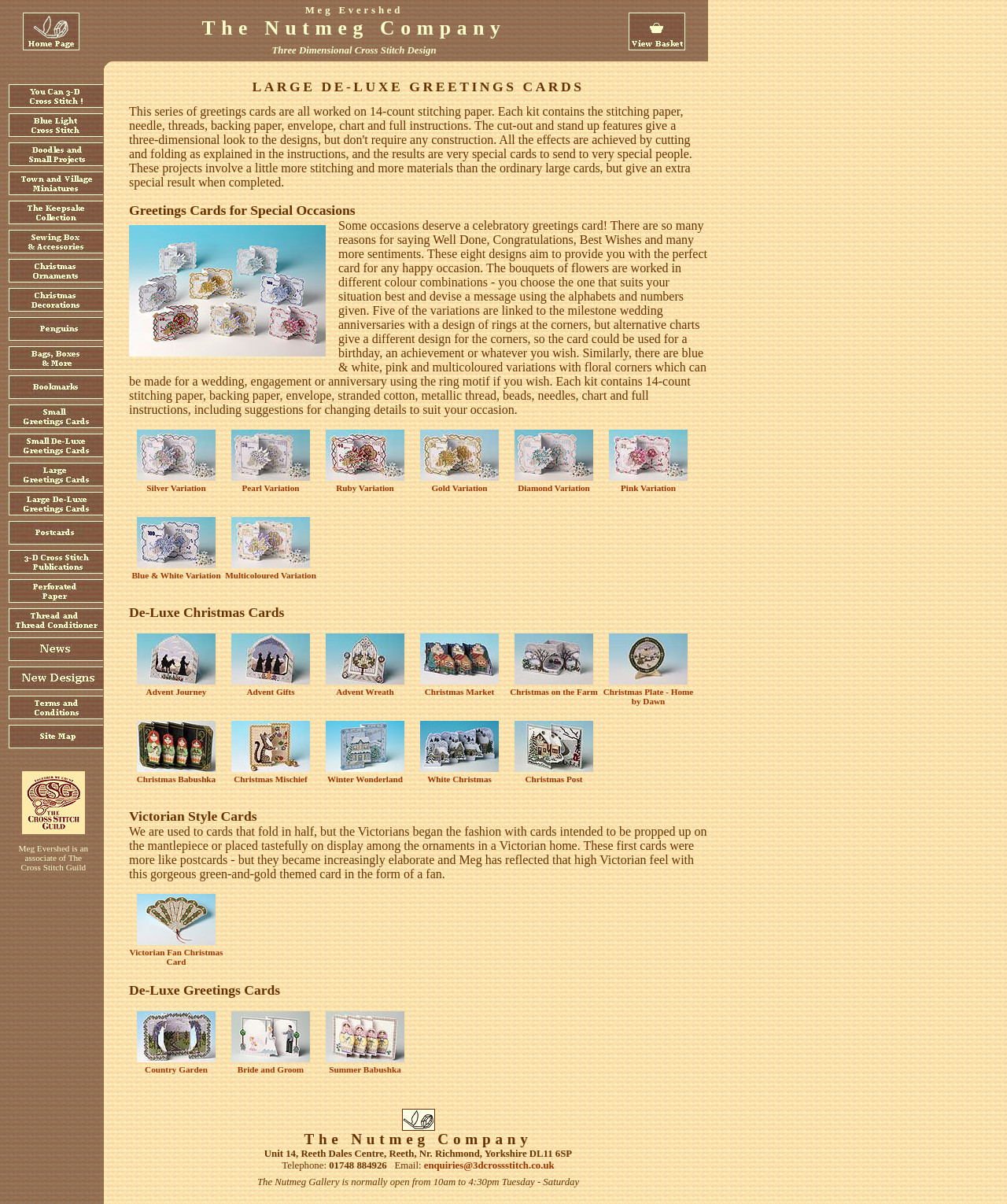What is the purpose of the alphabets and numbers provided?
Carefully analyze the image and provide a thorough answer to the question.

The purpose of the alphabets and numbers provided can be inferred from the static text element describing the kit, which suggests that they are used to devise a message for the greetings card.